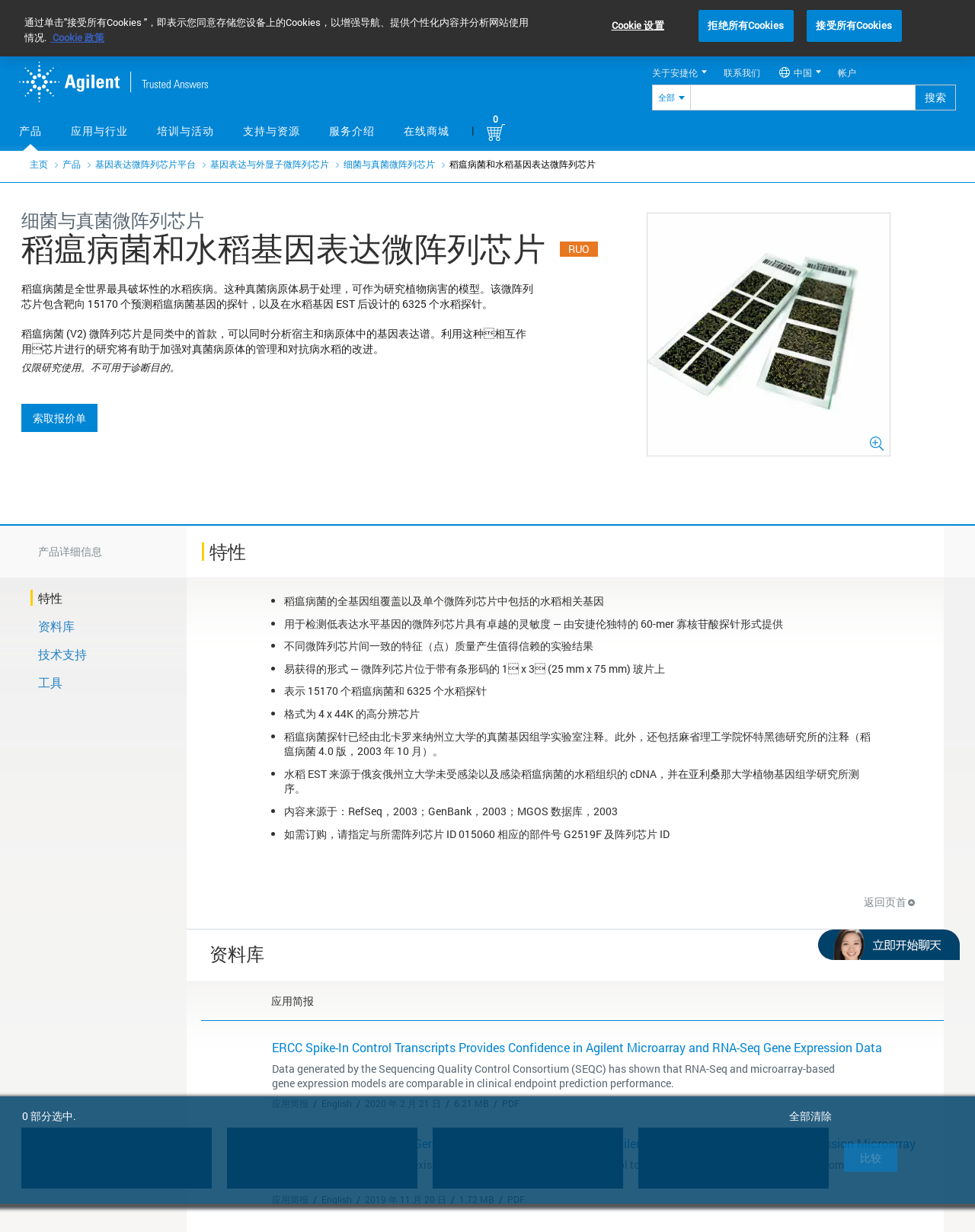What is the company logo above the search bar? Using the information from the screenshot, answer with a single word or phrase.

Agilent Technologies